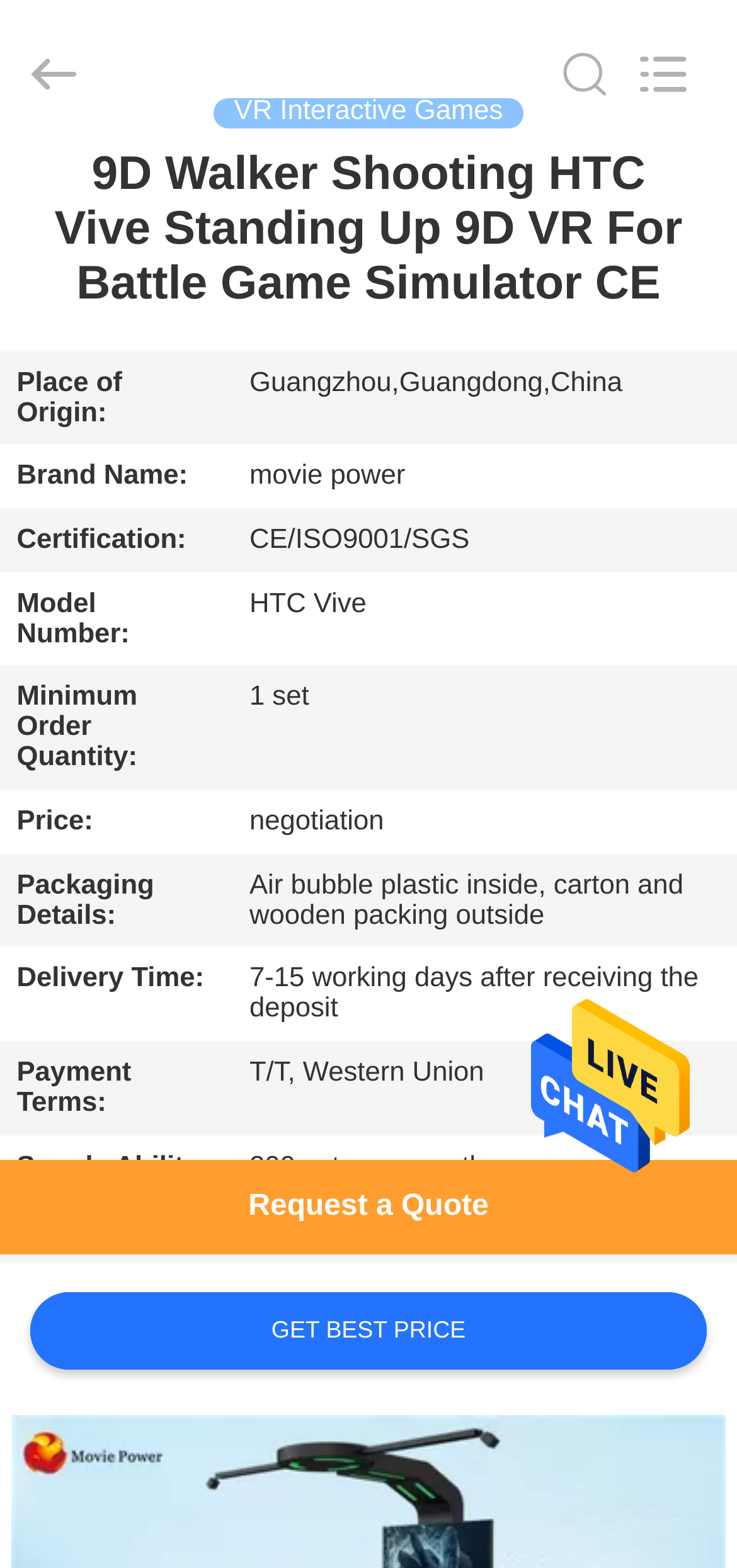Locate and generate the text content of the webpage's heading.

9D Walker Shooting HTC Vive Standing Up 9D VR For Battle Game Simulator CE